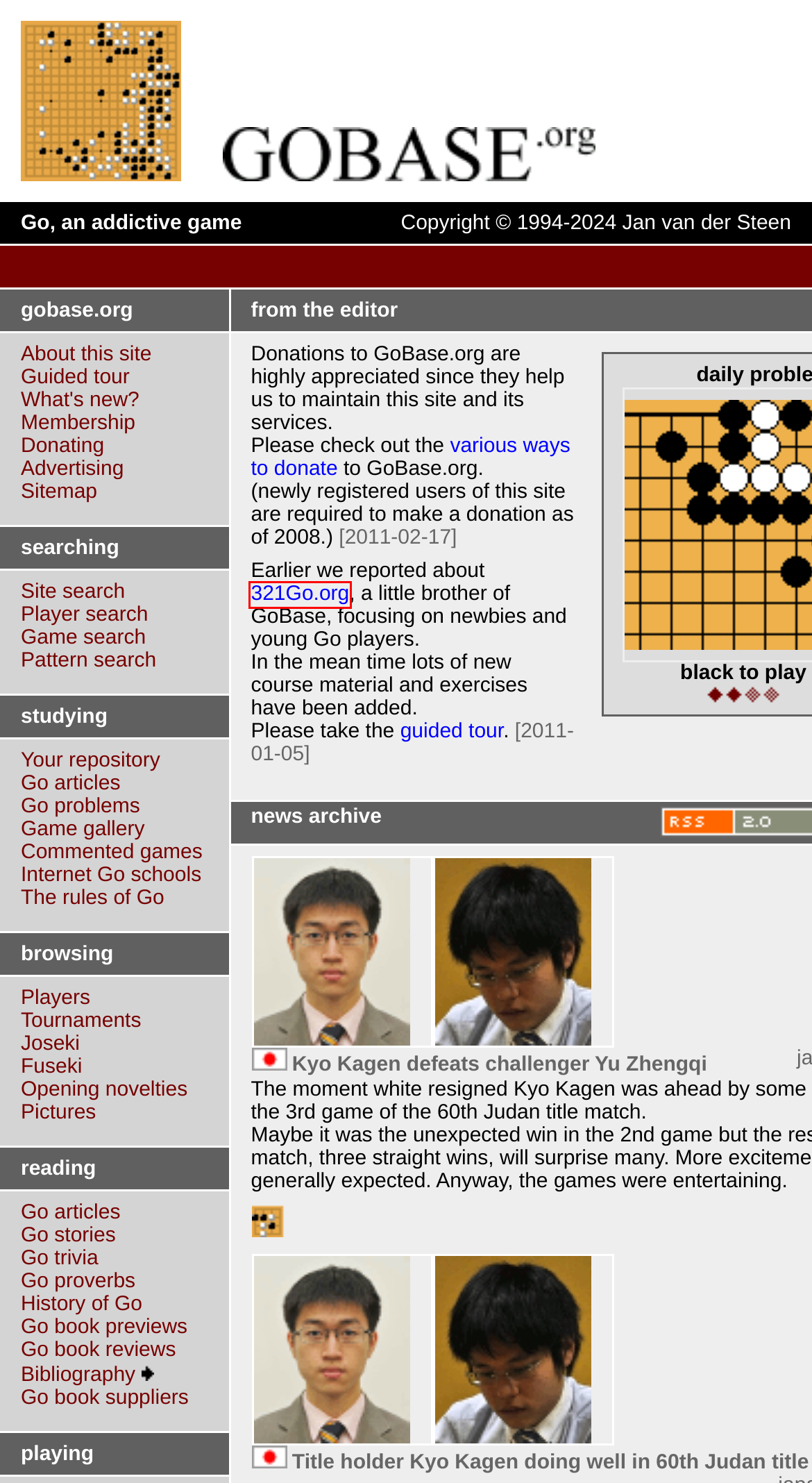Look at the screenshot of a webpage where a red rectangle bounding box is present. Choose the webpage description that best describes the new webpage after clicking the element inside the red bounding box. Here are the candidates:
A. GoBase.org - Annotated Go Games
B. GoBase.org - Become a donator of GoBase.org
C. Home - American Go Association
D. GoBase.org - The Game Gallery
E. GoBase.org - Go Articles
F. GoBase.org - Go Trivia: Introduction
G. 321Go - De assistent voor de beginnende Go spelers
H. GoBase.org - Go Problems

G